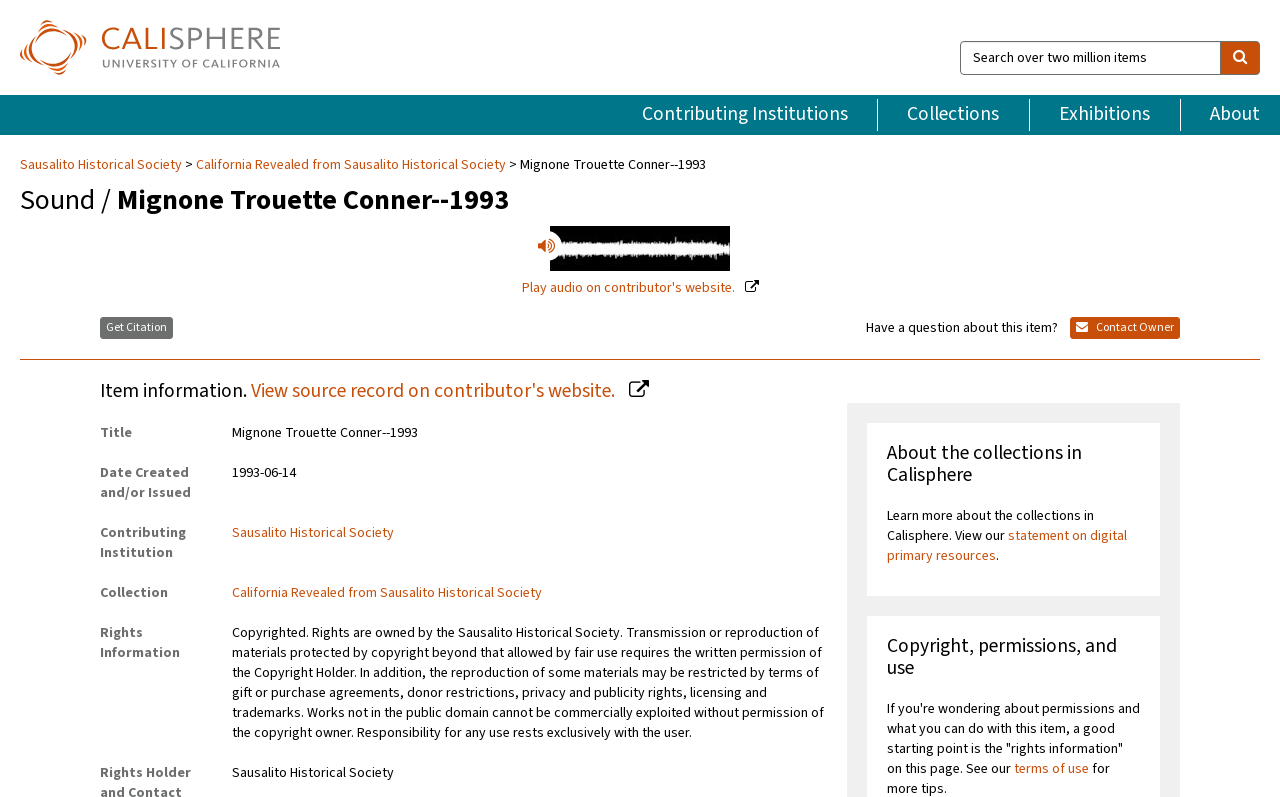What is the date created and/or issued of the item?
Using the information from the image, give a concise answer in one word or a short phrase.

1993-06-14